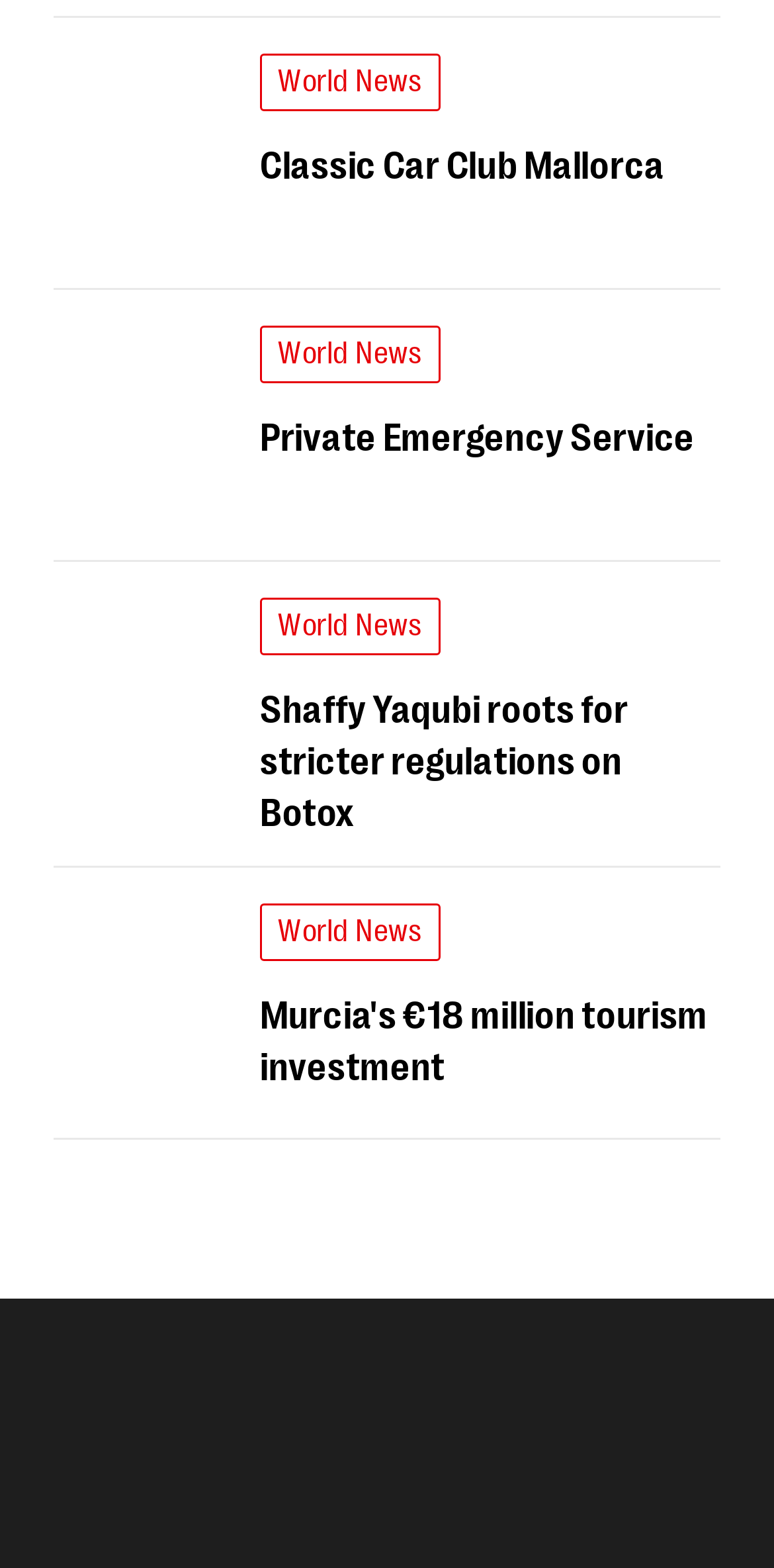How many news categories are there?
From the image, respond using a single word or phrase.

3